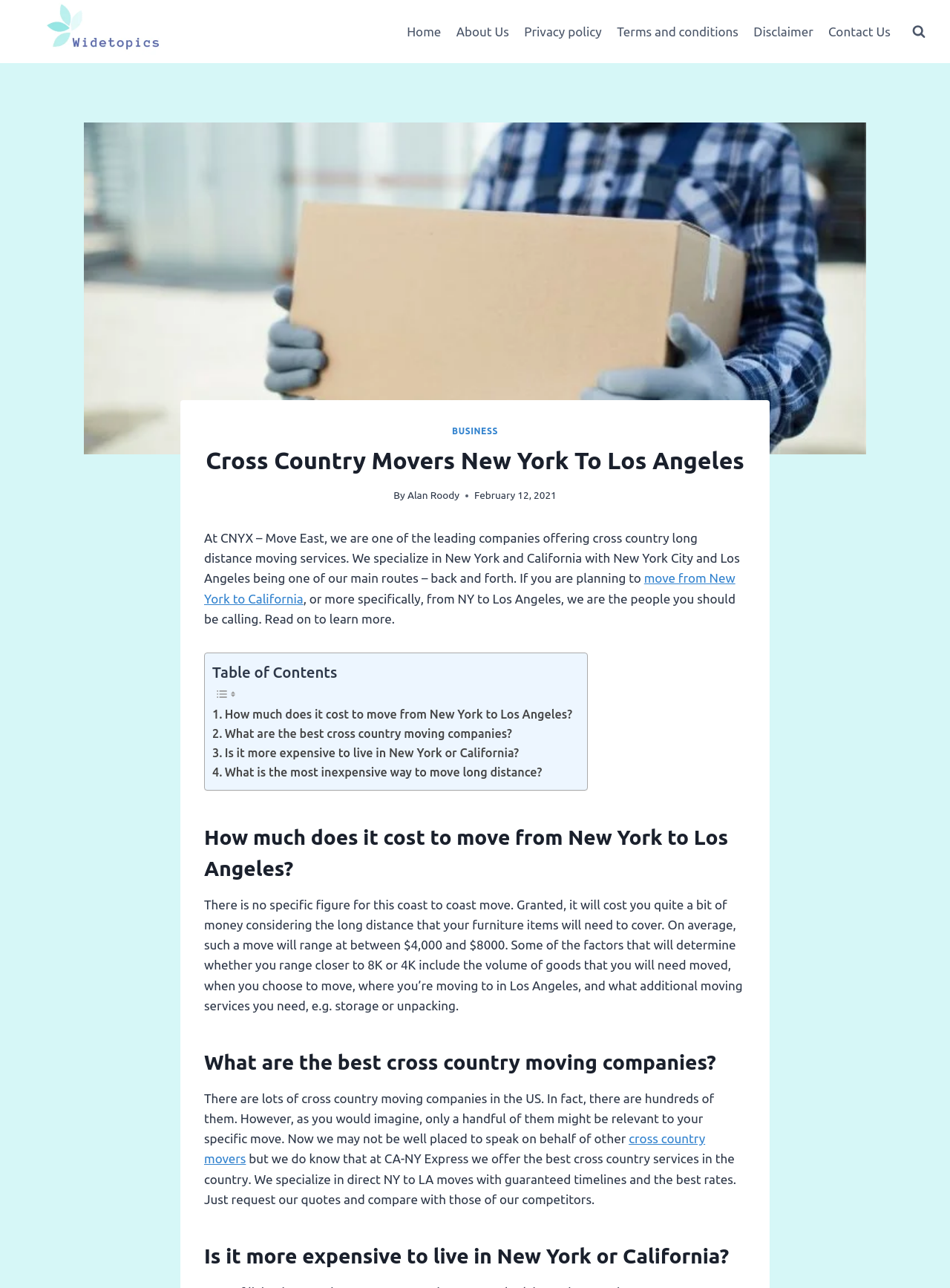Identify the bounding box coordinates of the specific part of the webpage to click to complete this instruction: "Learn about the cost of moving from New York to Los Angeles".

[0.223, 0.548, 0.602, 0.563]